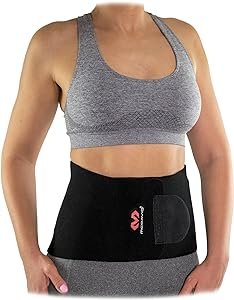Please provide a comprehensive response to the question below by analyzing the image: 
What is the purpose of the waist trimmer?

The caption states that the McDavid 491 Waist Trimmer is designed to aid in achieving fitness goals, which implies that its primary purpose is to support and enhance workout experiences.